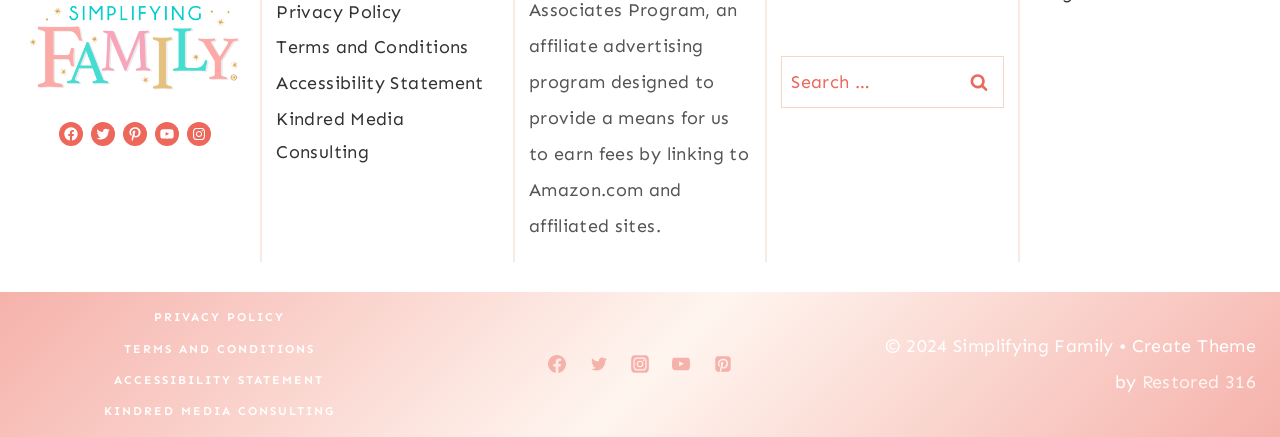Determine the bounding box coordinates for the clickable element to execute this instruction: "Visit Facebook". Provide the coordinates as four float numbers between 0 and 1, i.e., [left, top, right, bottom].

[0.046, 0.279, 0.065, 0.334]